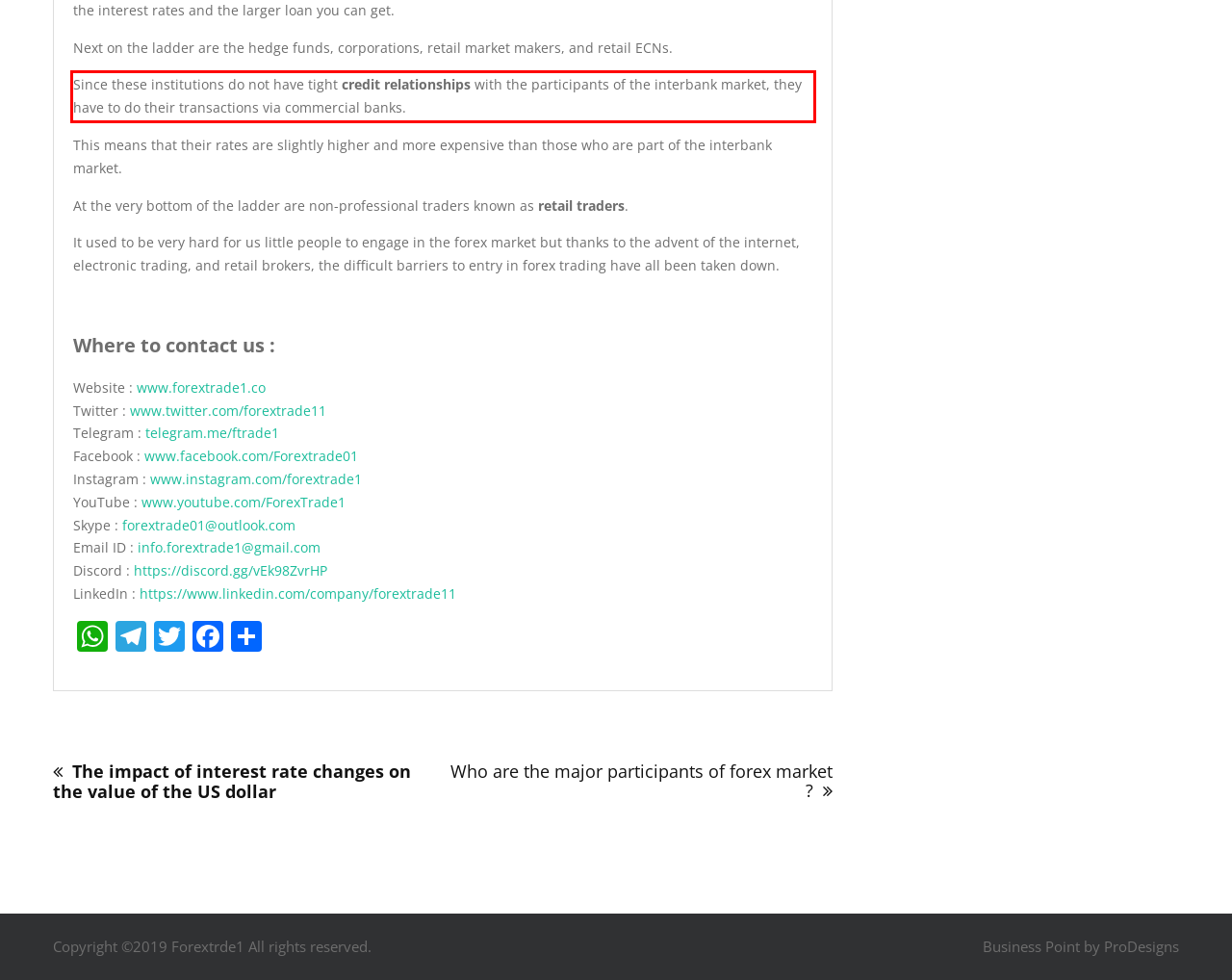Look at the screenshot of the webpage, locate the red rectangle bounding box, and generate the text content that it contains.

Since these institutions do not have tight credit relationships with the participants of the interbank market, they have to do their transactions via commercial banks.